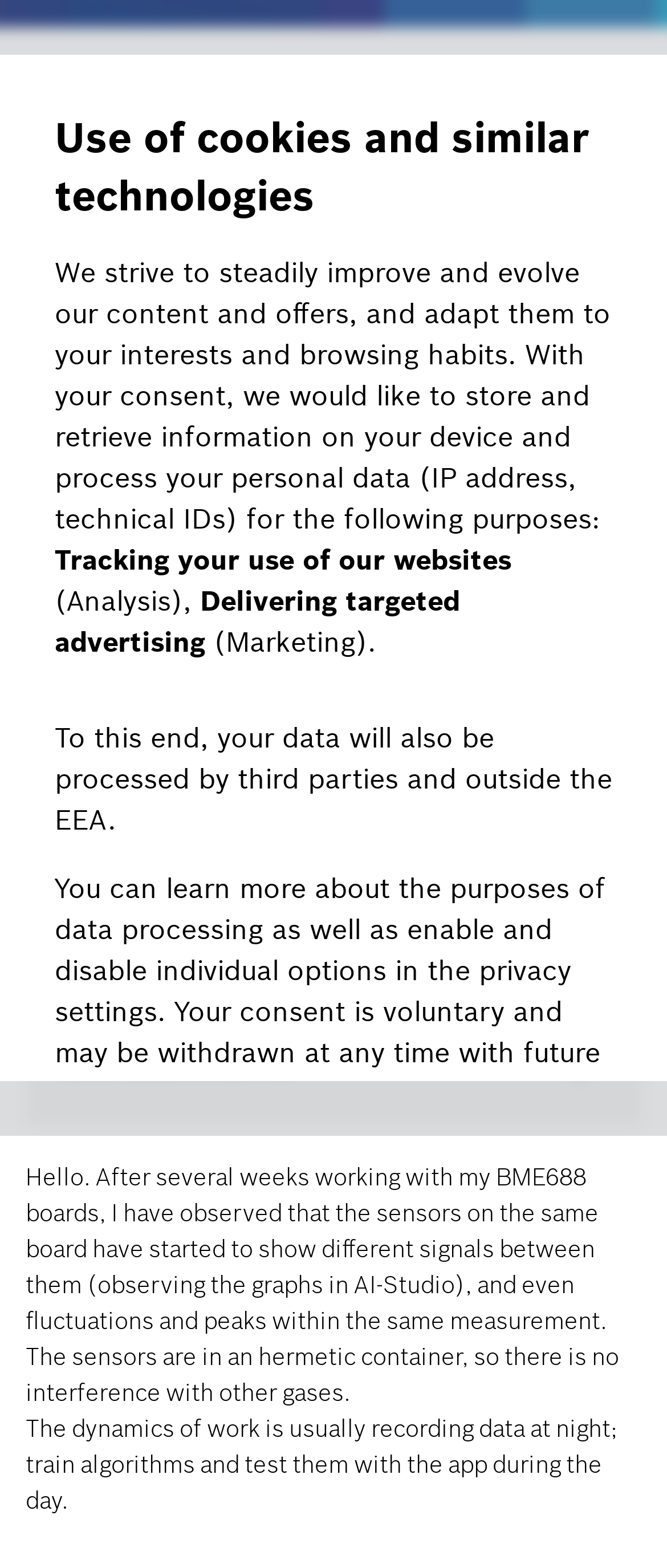Please find and report the bounding box coordinates of the element to click in order to perform the following action: "Go to MEMS sensors forum". The coordinates should be expressed as four float numbers between 0 and 1, in the format [left, top, right, bottom].

[0.038, 0.184, 0.395, 0.201]